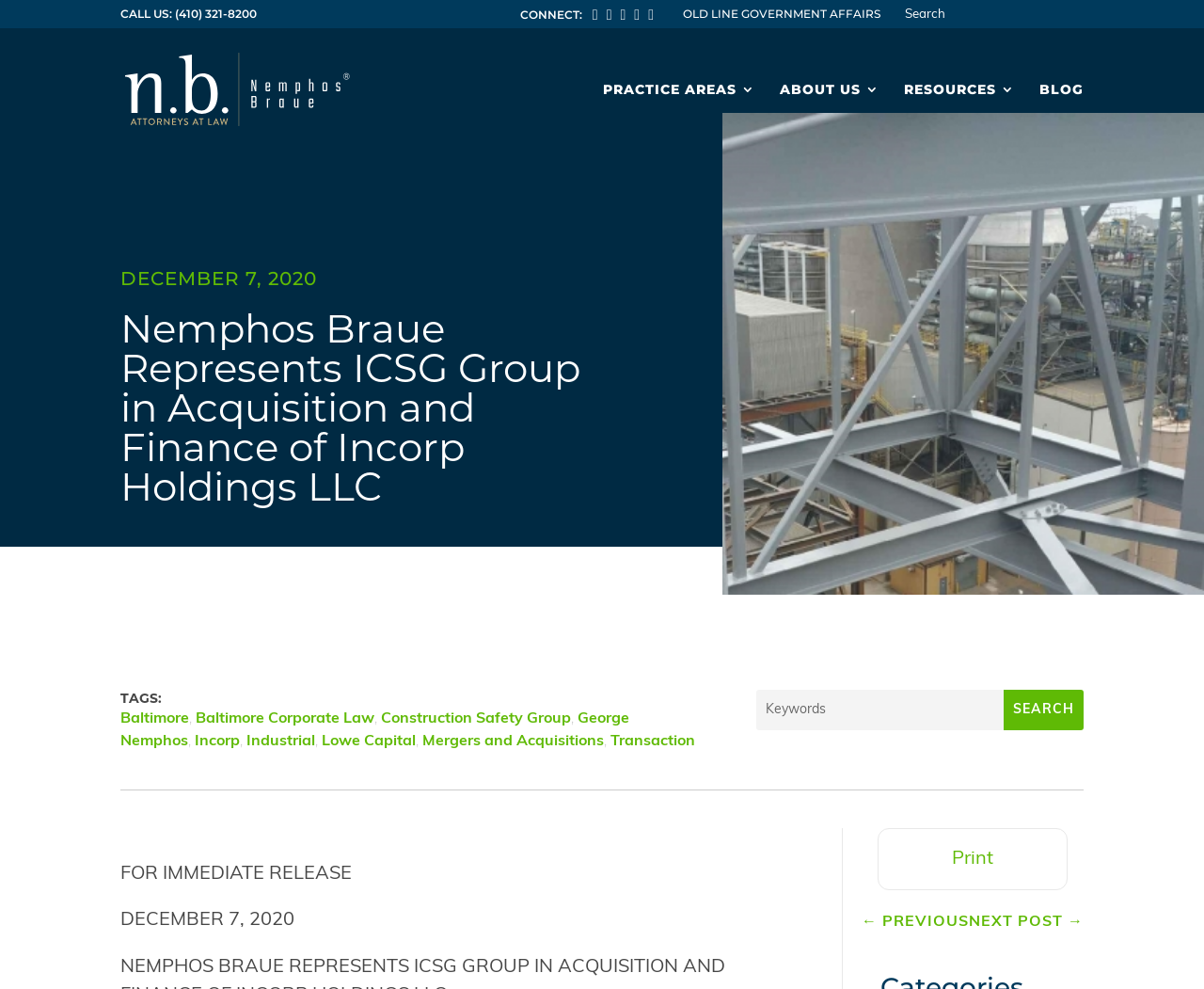Using a single word or phrase, answer the following question: 
What is the name of the law firm?

Nemphos Braue